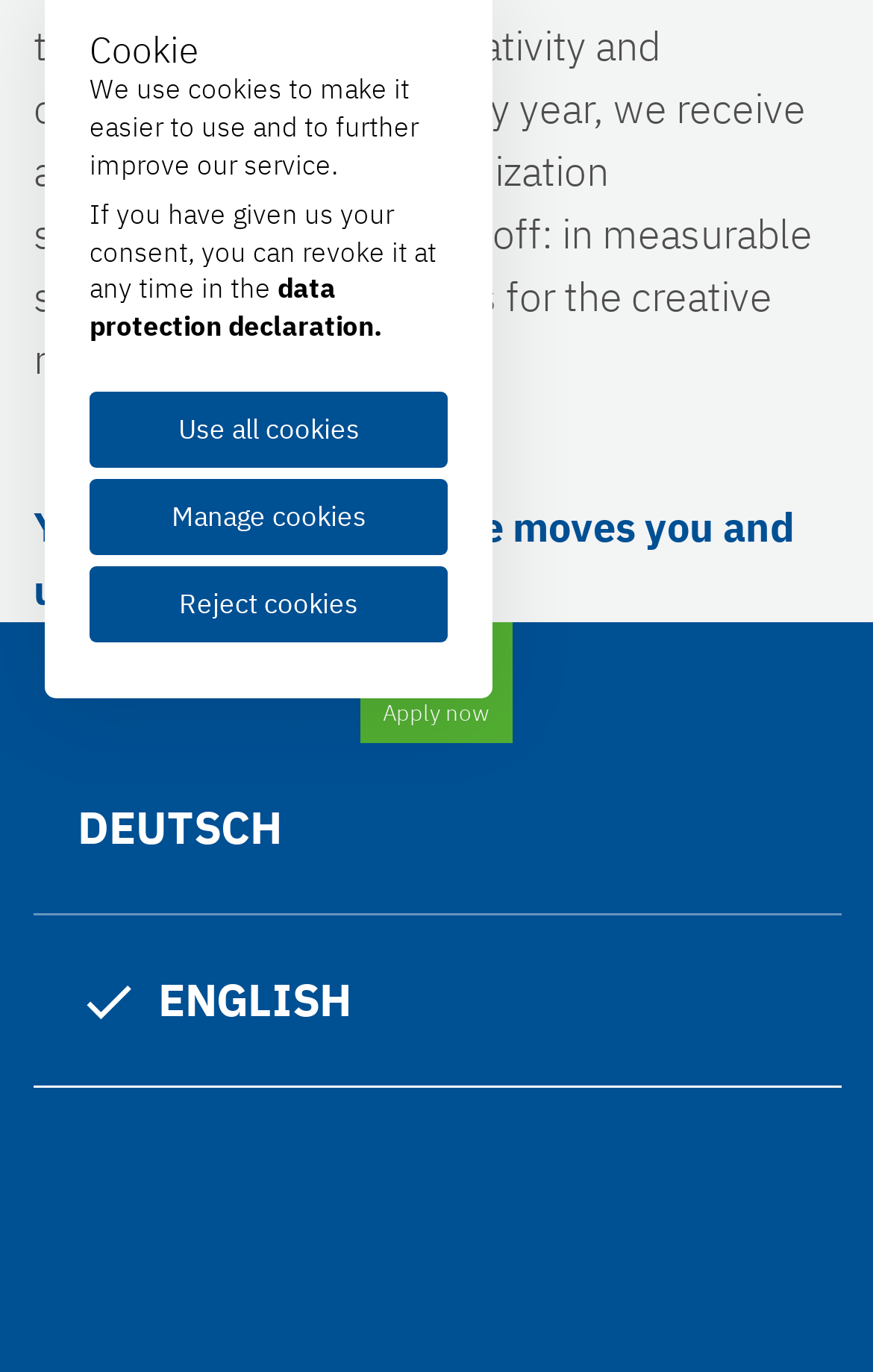Identify the bounding box coordinates for the UI element described by the following text: "Deutsch". Provide the coordinates as four float numbers between 0 and 1, in the format [left, top, right, bottom].

[0.088, 0.581, 0.912, 0.626]